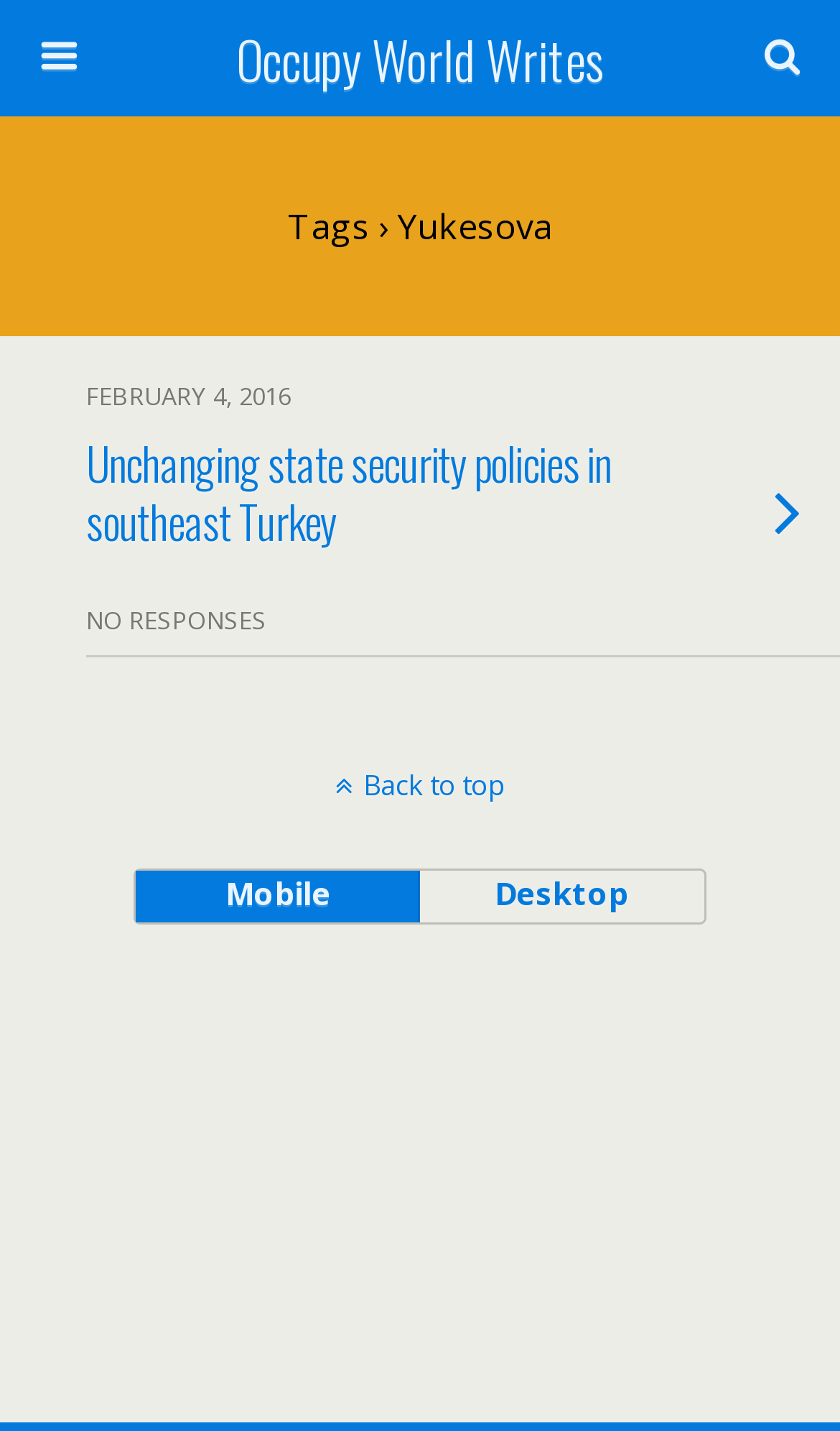Answer the question using only one word or a concise phrase: What is the title of the article on the page?

Unchanging state security policies in southeast Turkey